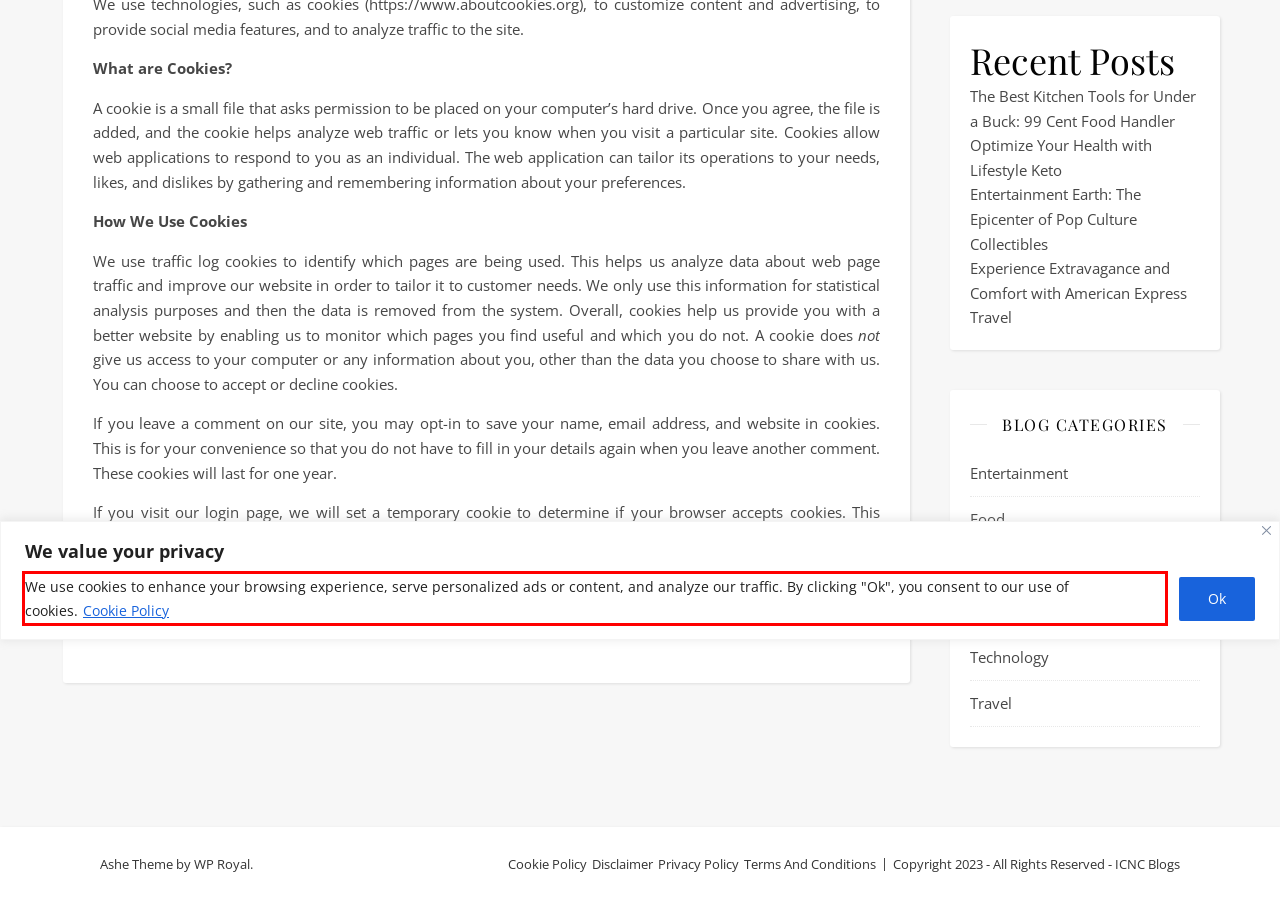With the given screenshot of a webpage, locate the red rectangle bounding box and extract the text content using OCR.

We use cookies to enhance your browsing experience, serve personalized ads or content, and analyze our traffic. By clicking "Ok", you consent to our use of cookies. Cookie Policy